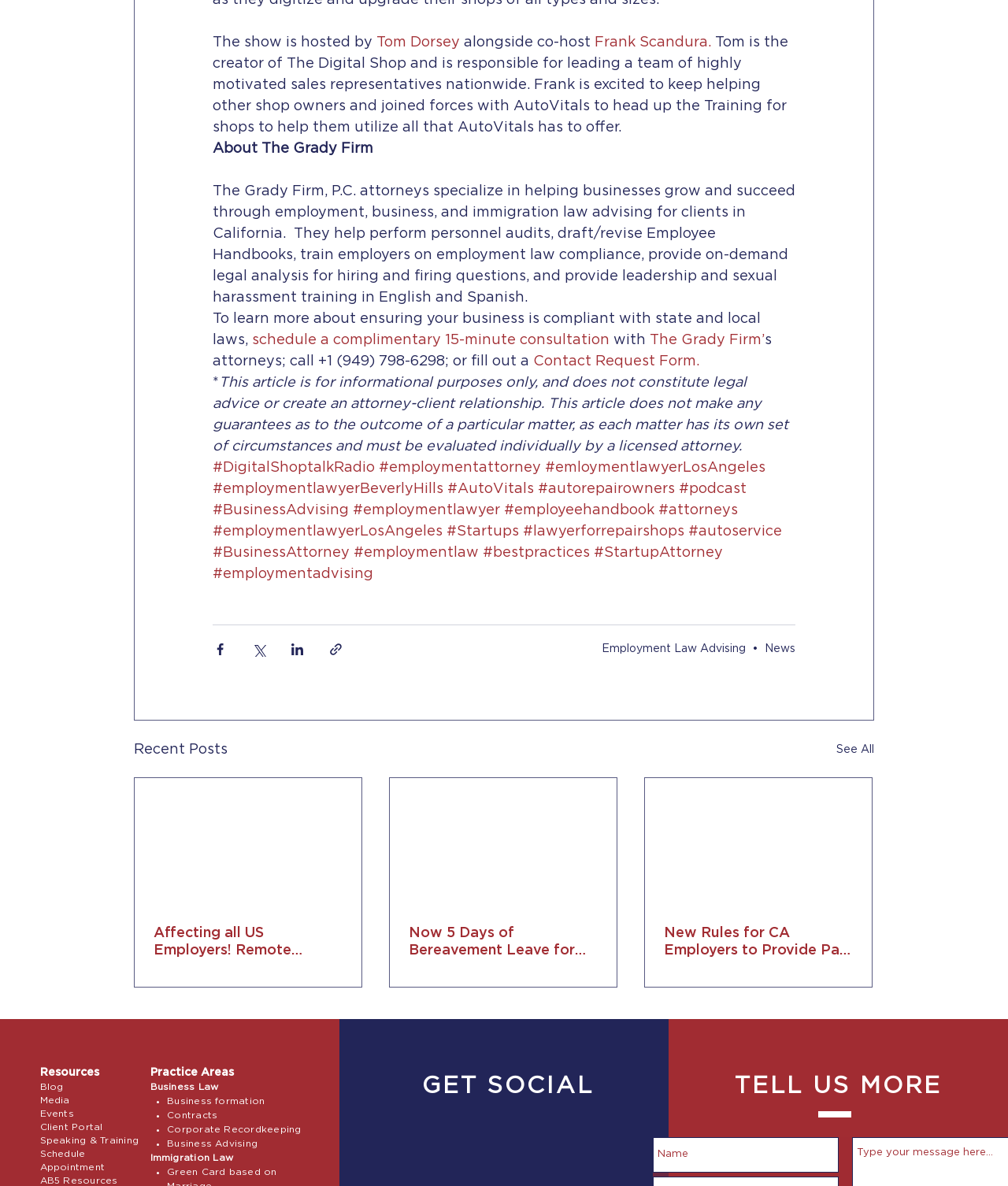Using the details in the image, give a detailed response to the question below:
What is the name of the law firm?

The question can be answered by reading the text on the webpage, which mentions 'The Grady Firm, P.C. attorneys specialize in helping businesses grow and succeed...'